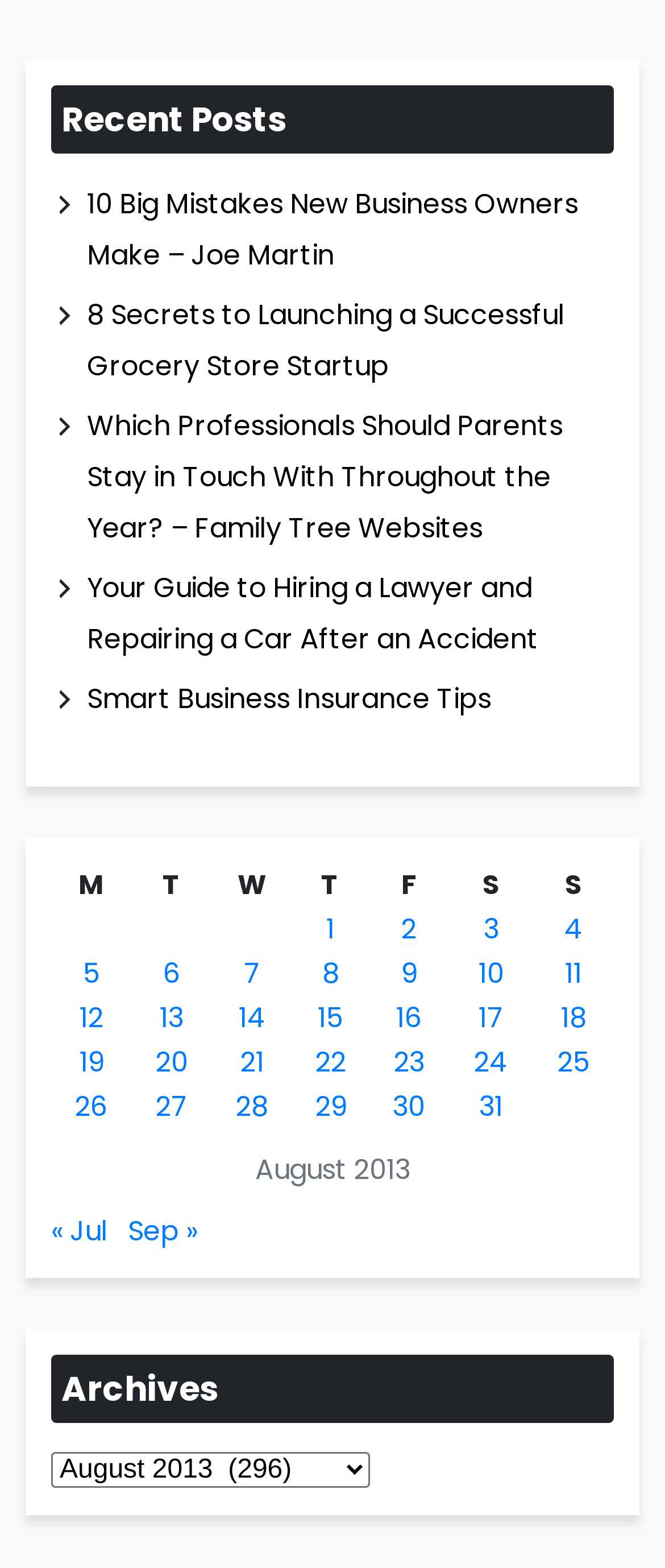How many links are there under the 'Recent Posts' heading?
Based on the image, give a one-word or short phrase answer.

5